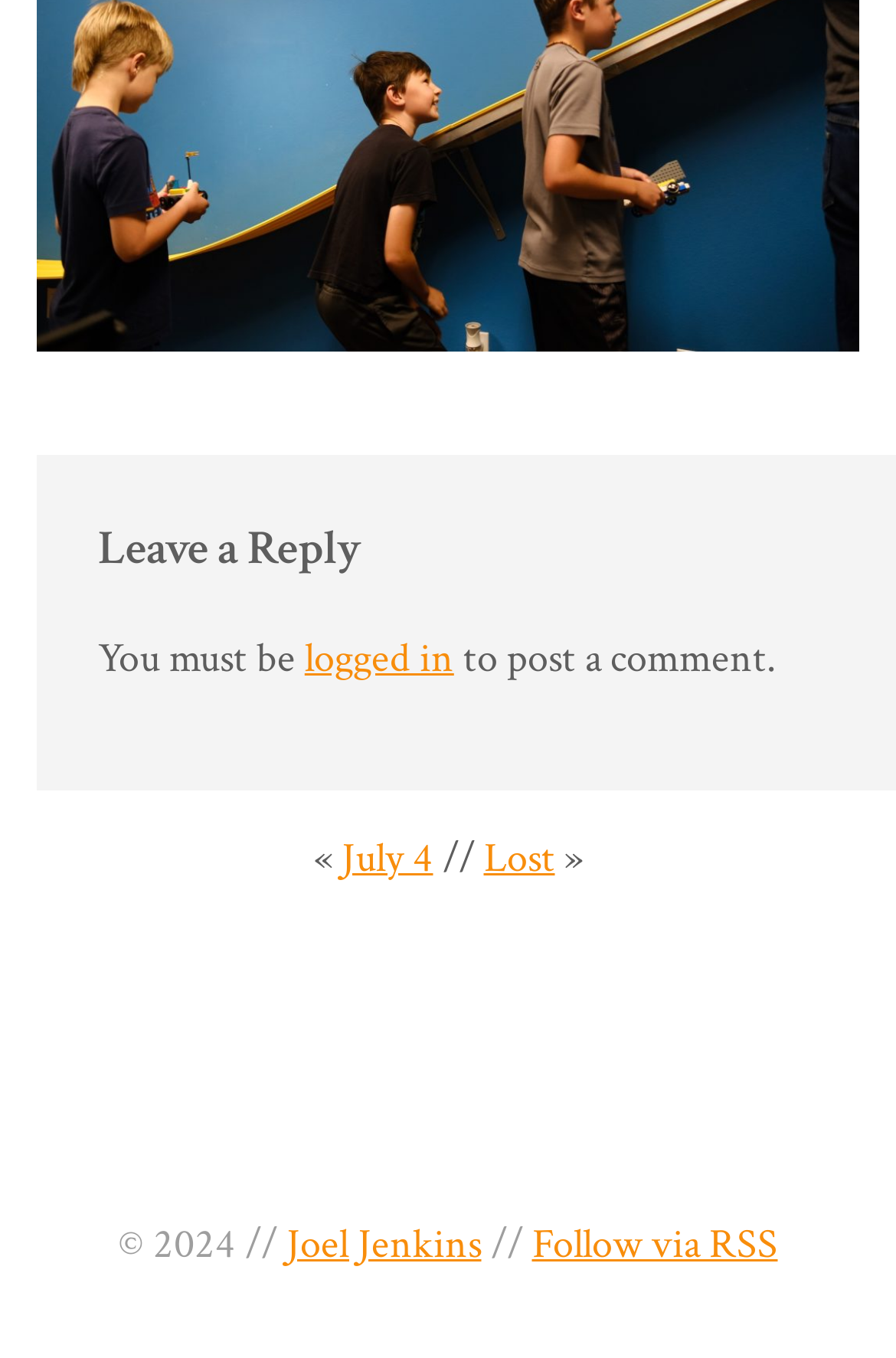Provide the bounding box coordinates for the UI element described in this sentence: "Joel Jenkins". The coordinates should be four float values between 0 and 1, i.e., [left, top, right, bottom].

[0.319, 0.897, 0.537, 0.936]